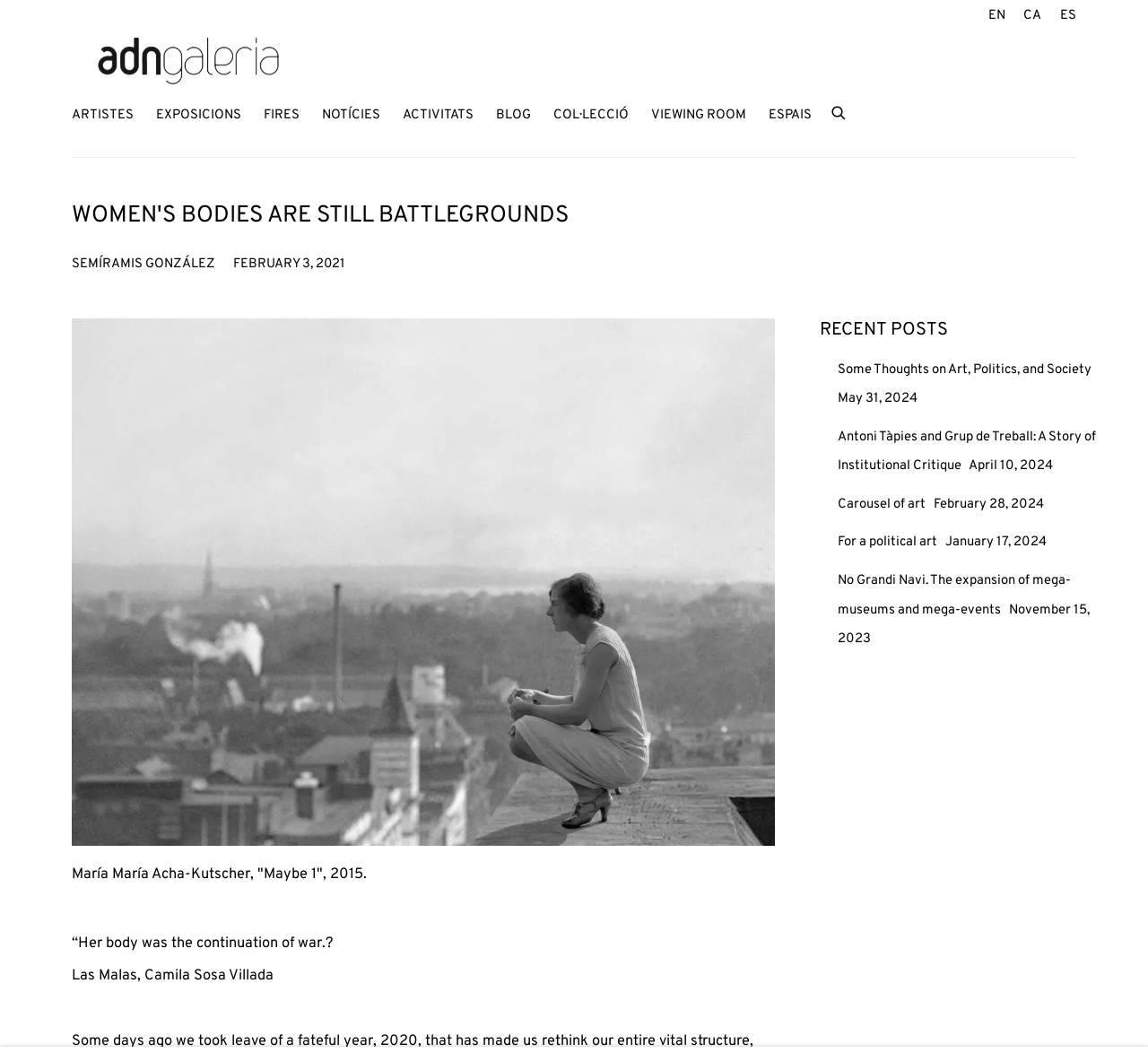Identify the bounding box coordinates of the clickable region to carry out the given instruction: "View JASA KONVERSI".

None